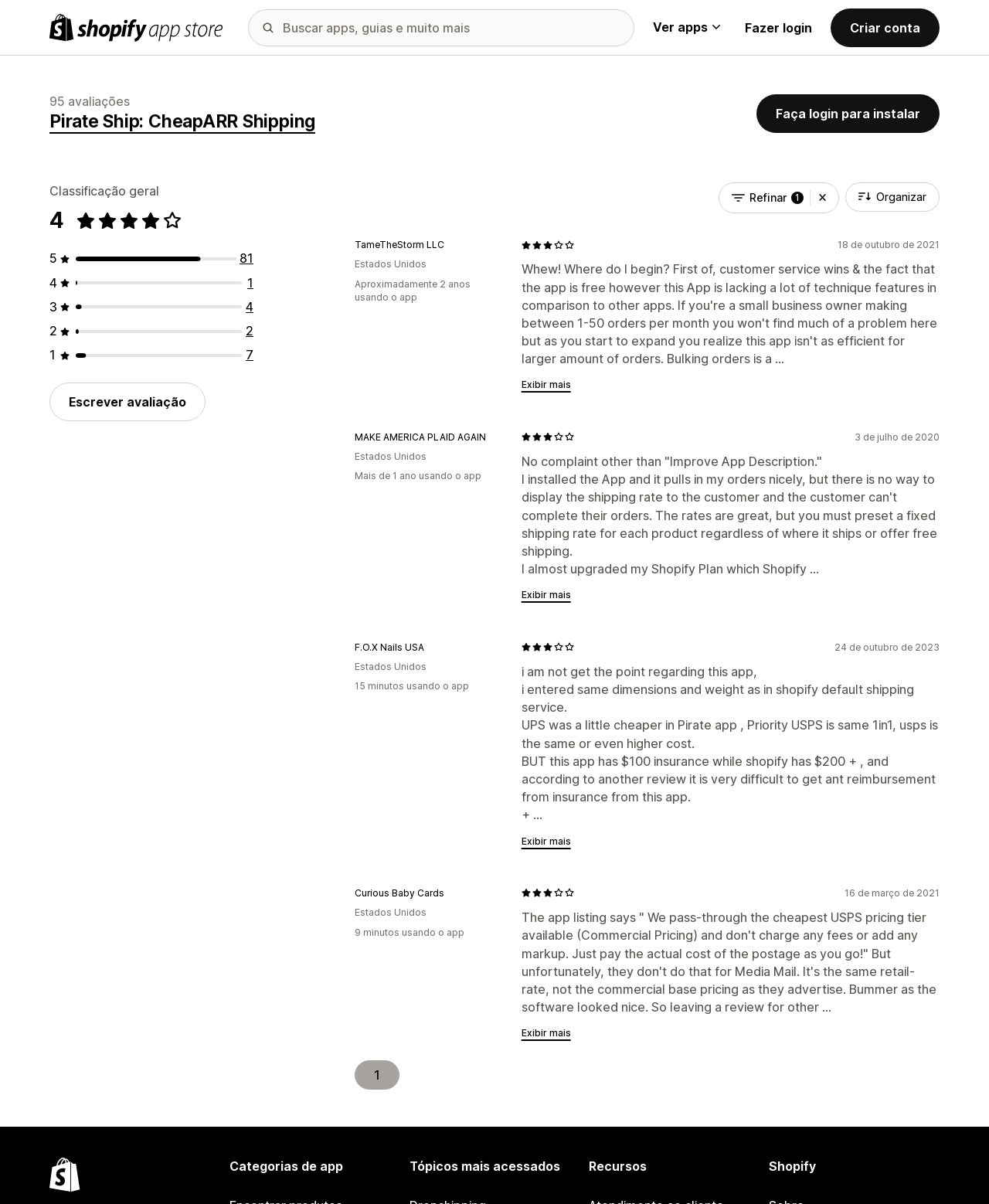Provide the bounding box coordinates, formatted as (top-left x, top-left y, bottom-right x, bottom-right y), with all values being floating point numbers between 0 and 1. Identify the bounding box of the UI element that matches the description: Faça login para instalar

[0.765, 0.078, 0.95, 0.11]